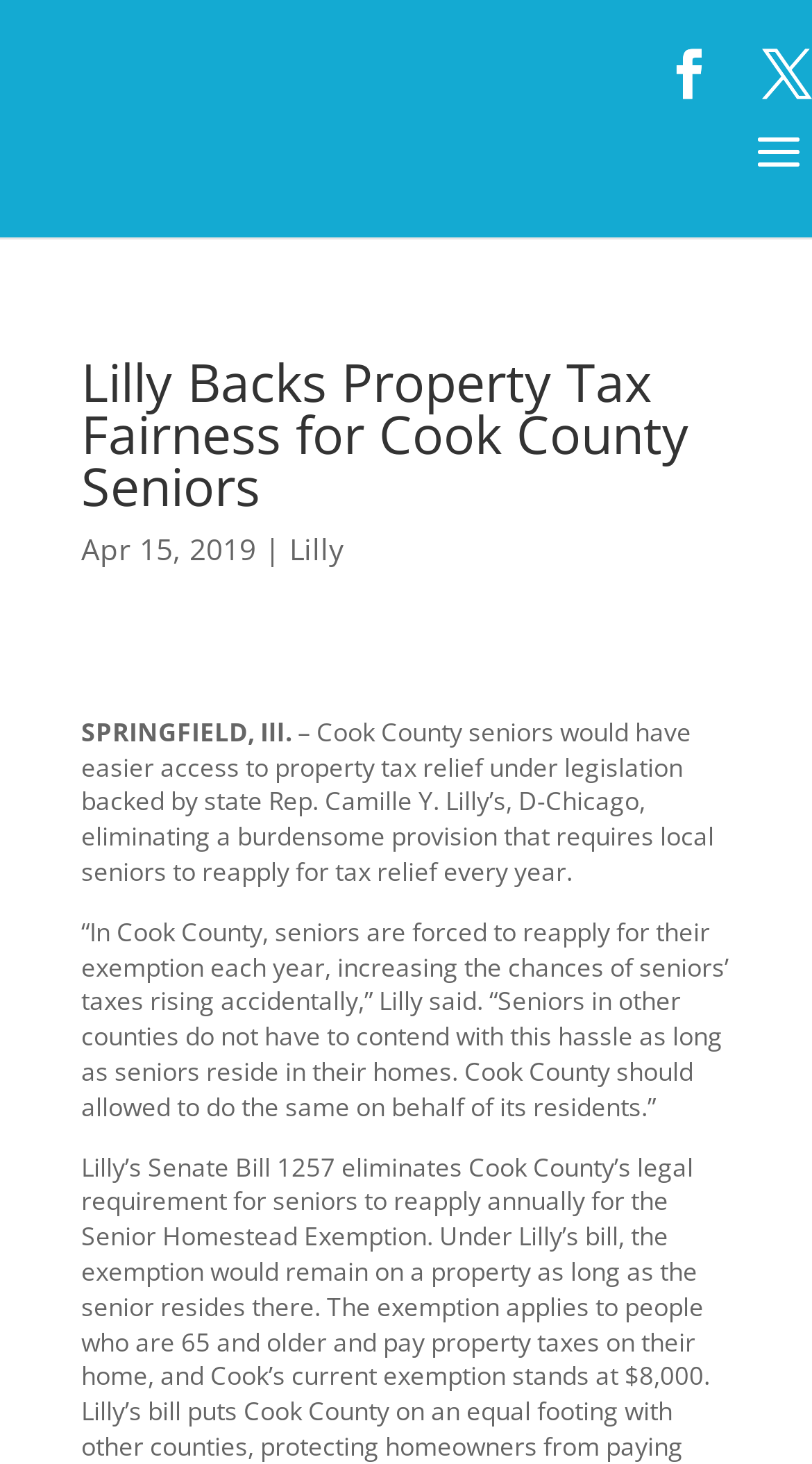Who is the state Rep. mentioned in the article?
Provide a detailed answer to the question using information from the image.

I found the name of the state Rep. by reading the StaticText element with the text 'state Rep. Camille Y. Lilly’s, D-Chicago' which is located at [0.1, 0.488, 0.879, 0.607] and is a sibling of the StaticText element with the text 'SPRINGFIELD, Ill.'.